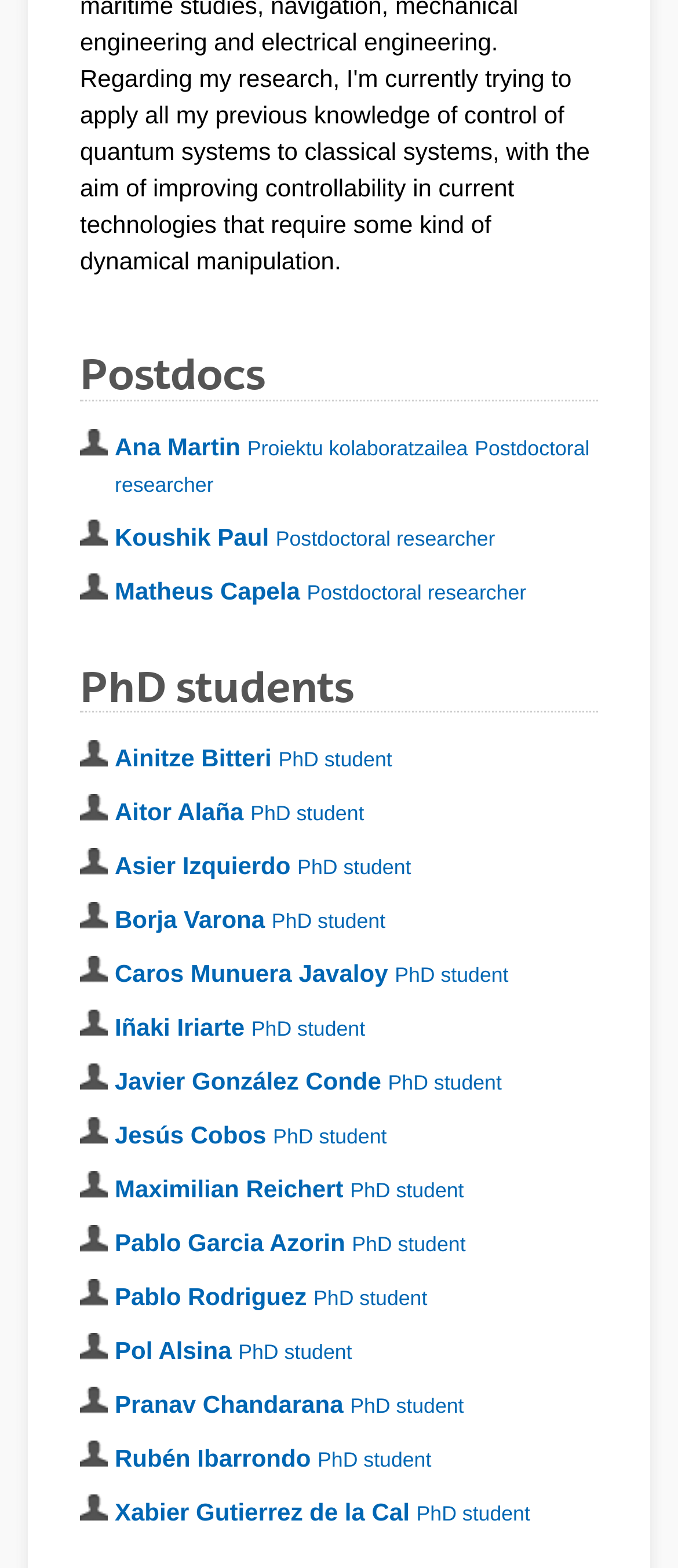Find the bounding box coordinates of the element's region that should be clicked in order to follow the given instruction: "Go to Xabier Gutierrez de la Cal's homepage". The coordinates should consist of four float numbers between 0 and 1, i.e., [left, top, right, bottom].

[0.118, 0.273, 0.882, 0.296]